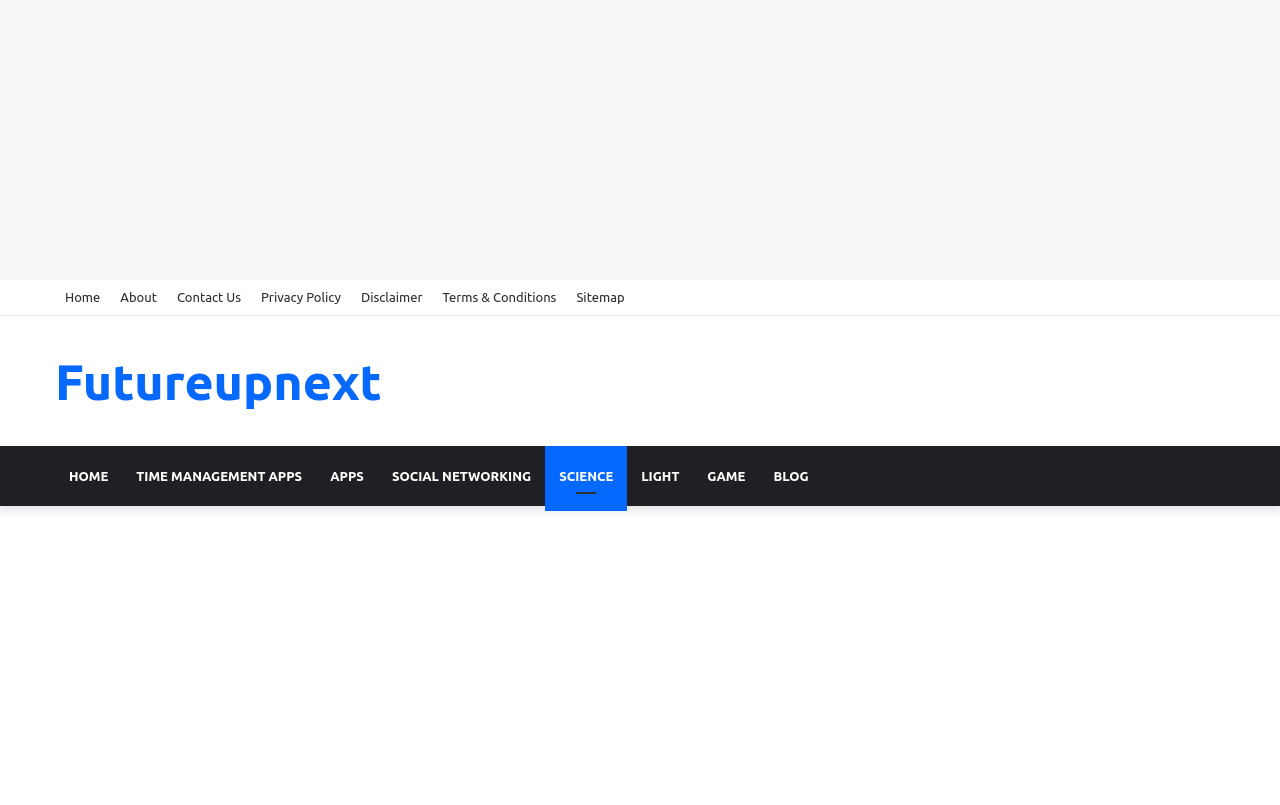Determine and generate the text content of the webpage's headline.

Totally Science: How to Make Science Fun and Engaging for Everyone